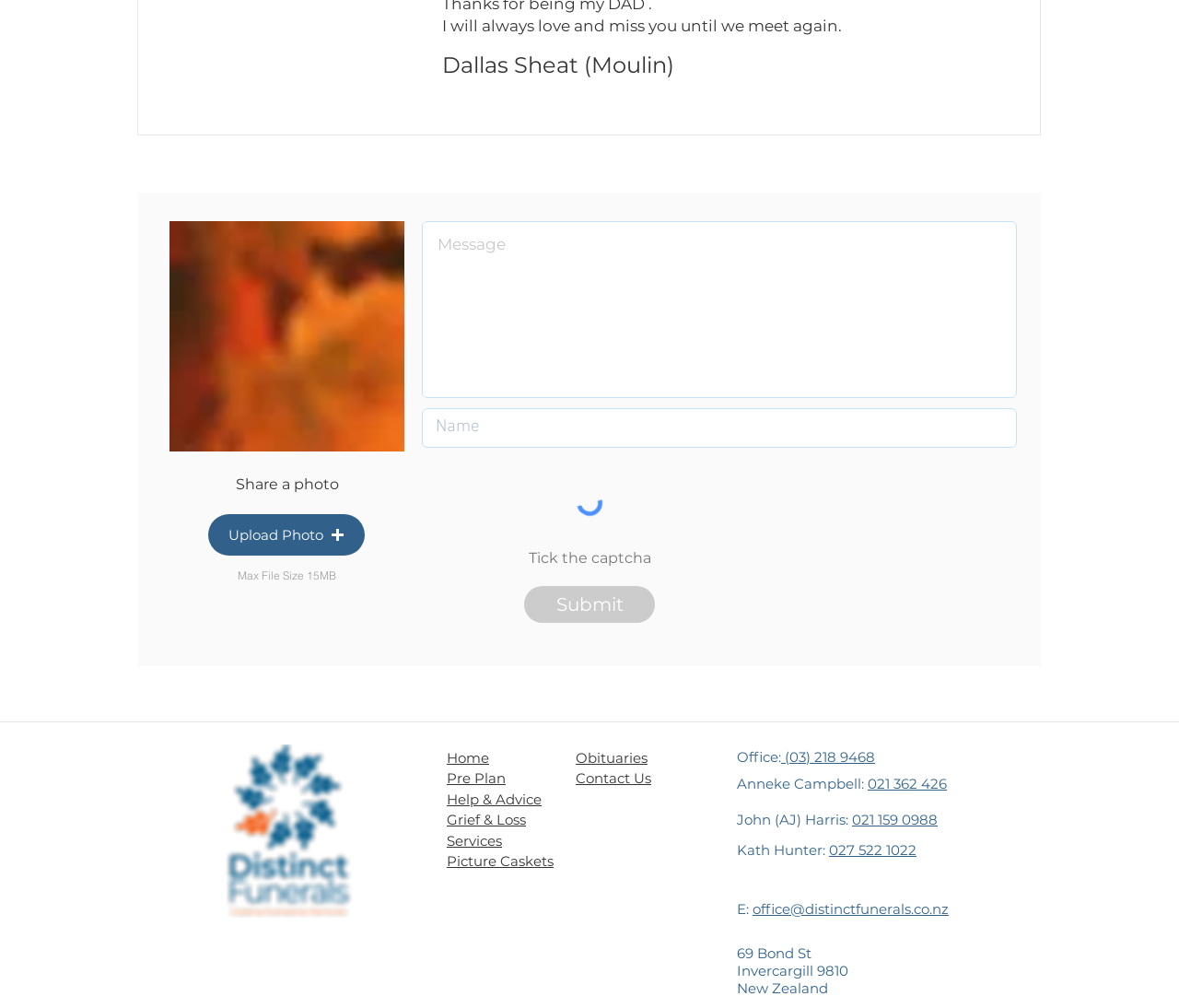Bounding box coordinates are specified in the format (top-left x, top-left y, bottom-right x, bottom-right y). All values are floating point numbers bounded between 0 and 1. Please provide the bounding box coordinate of the region this sentence describes: Contact Us

[0.488, 0.764, 0.552, 0.781]